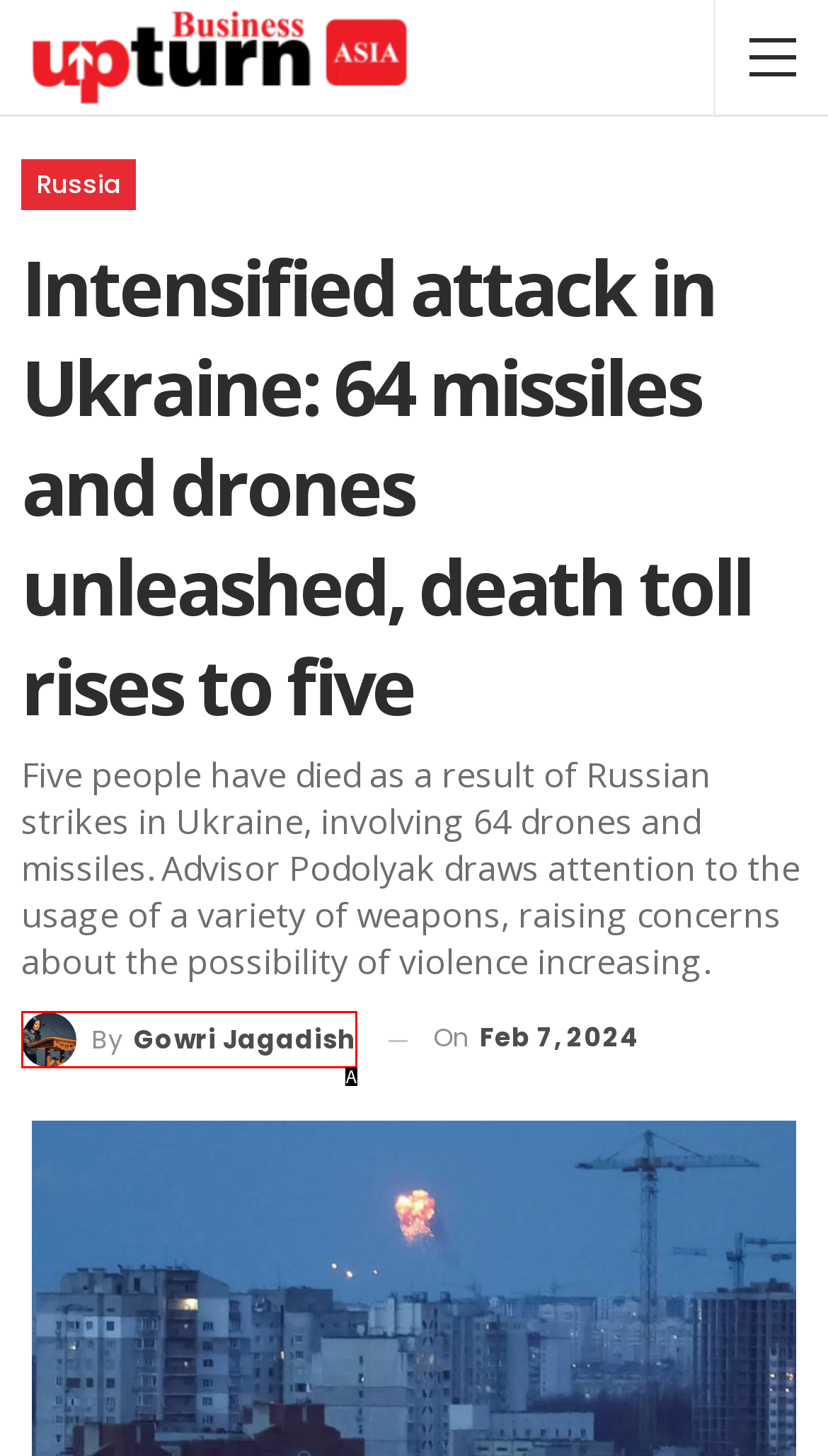Determine which HTML element fits the description: By Gowri Jagadish. Answer with the letter corresponding to the correct choice.

A